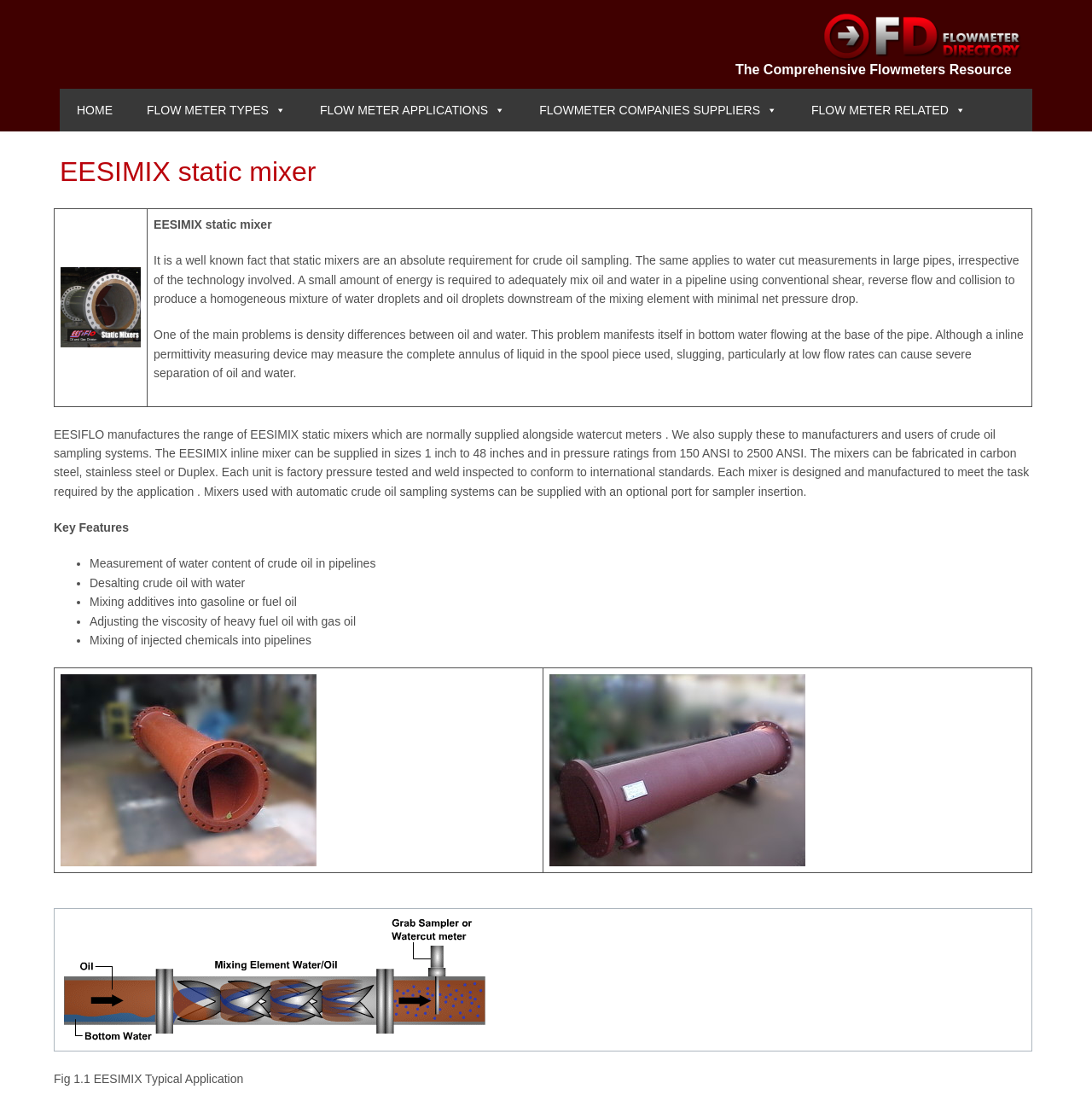Refer to the image and answer the question with as much detail as possible: What is the main topic of this webpage?

Based on the webpage content, the main topic is about EESIMIX static mixer, which is a type of flow meter. The webpage provides detailed information about its features, applications, and specifications.